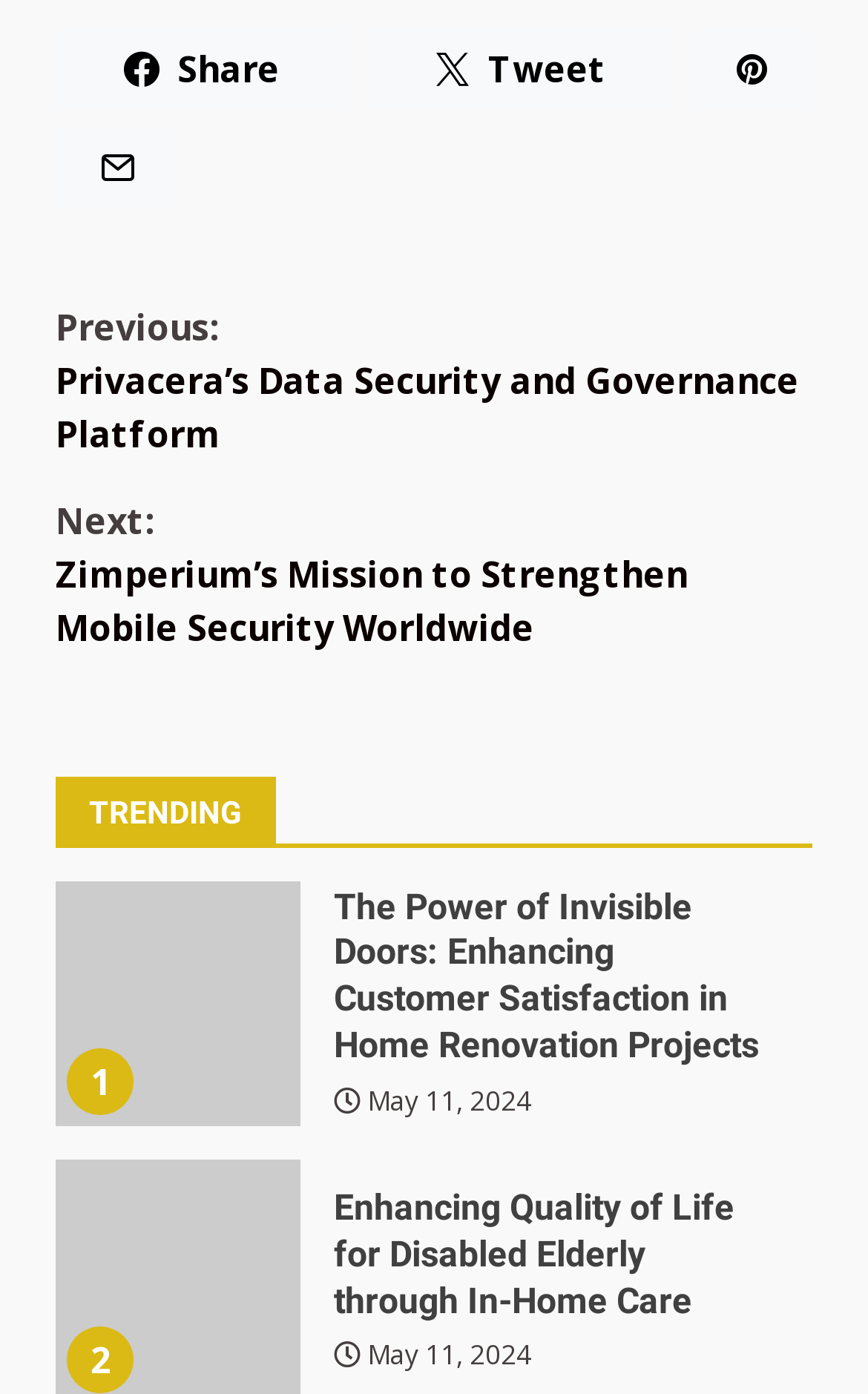Locate the bounding box of the UI element described by: "Pin it 0" in the given webpage screenshot.

[0.797, 0.02, 0.936, 0.078]